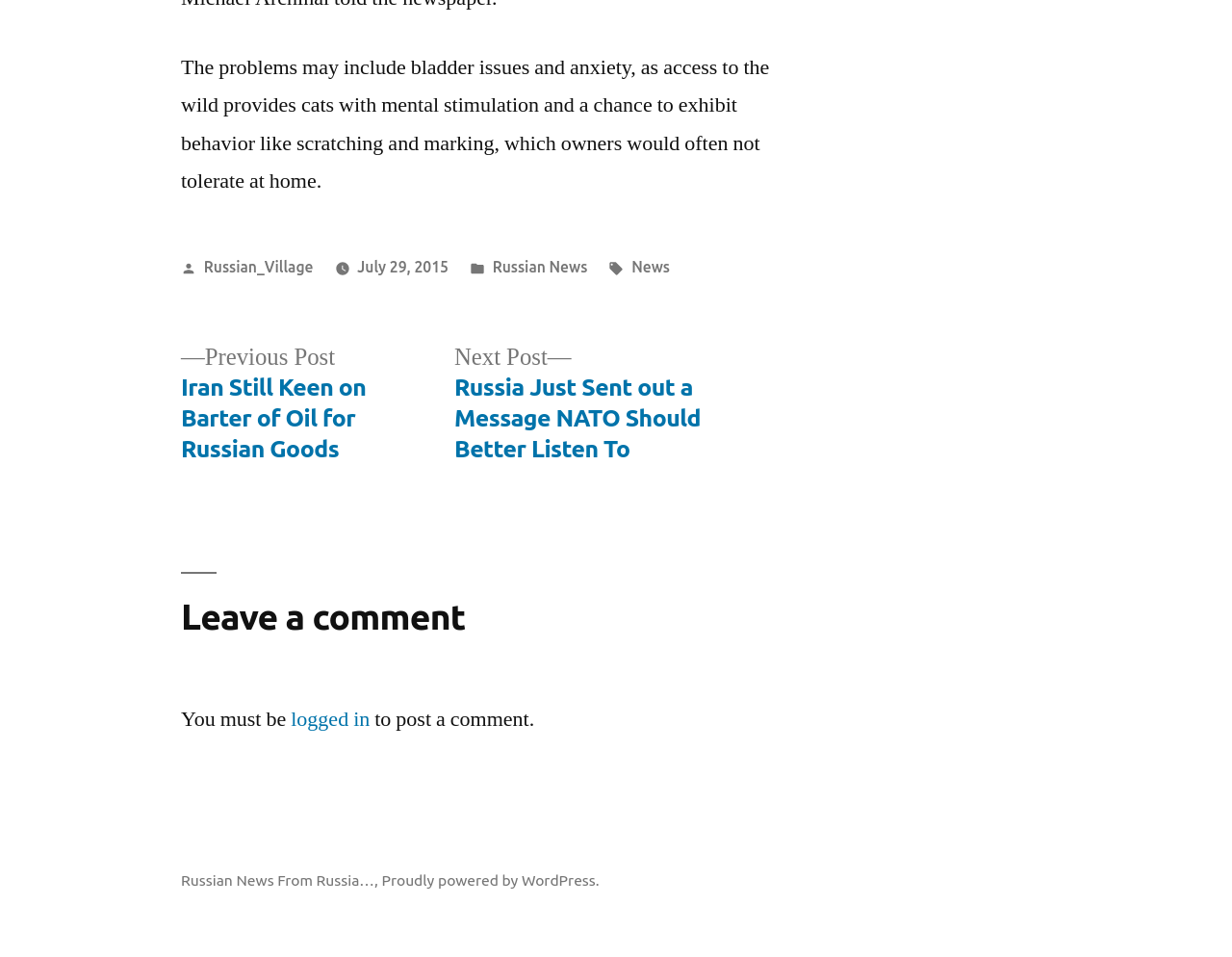Pinpoint the bounding box coordinates of the element you need to click to execute the following instruction: "Click on the Russian_Village link". The bounding box should be represented by four float numbers between 0 and 1, in the format [left, top, right, bottom].

[0.165, 0.27, 0.254, 0.288]